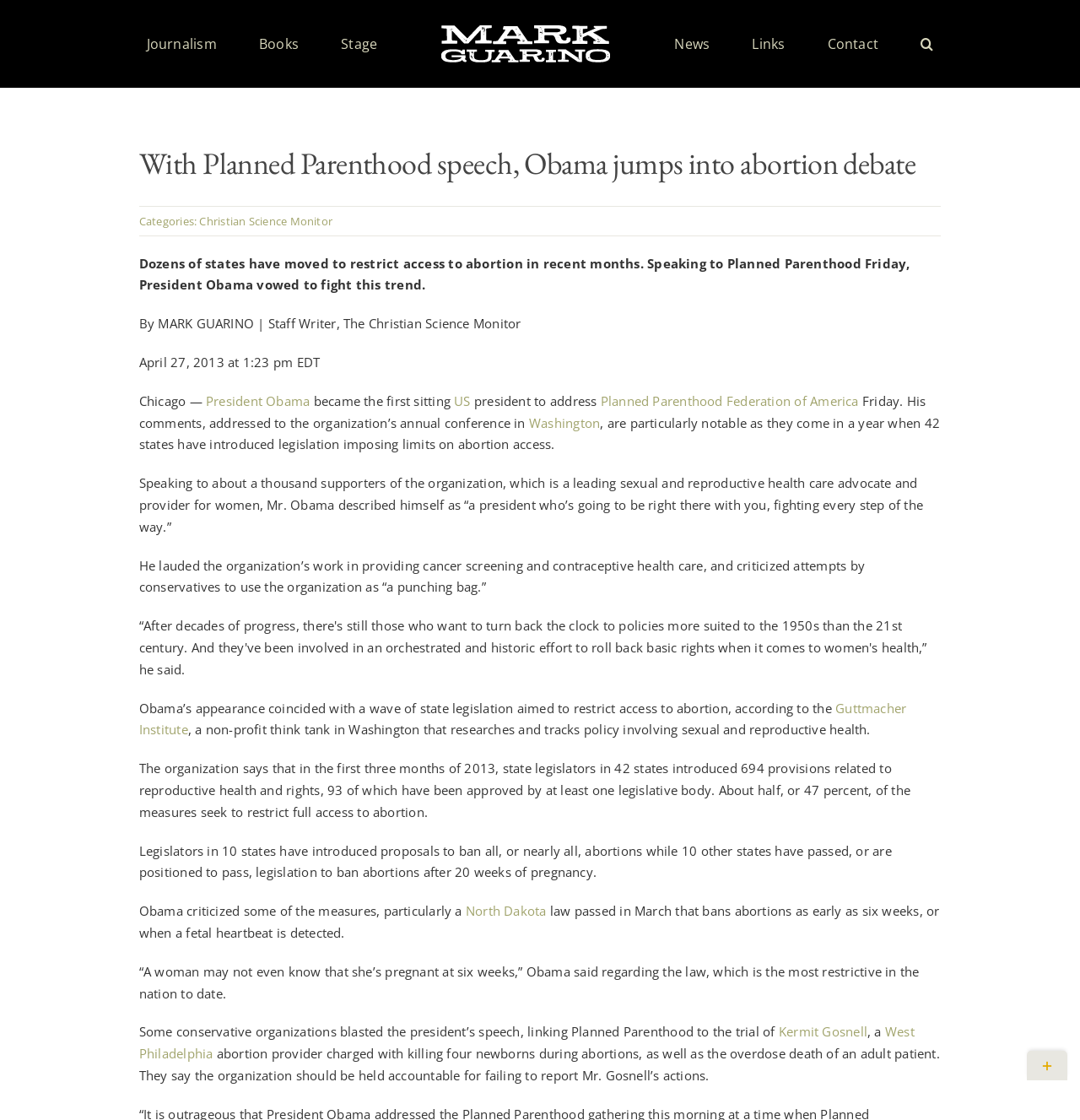Please identify the bounding box coordinates of the clickable area that will allow you to execute the instruction: "Toggle the sliding bar area".

[0.951, 0.938, 0.988, 0.965]